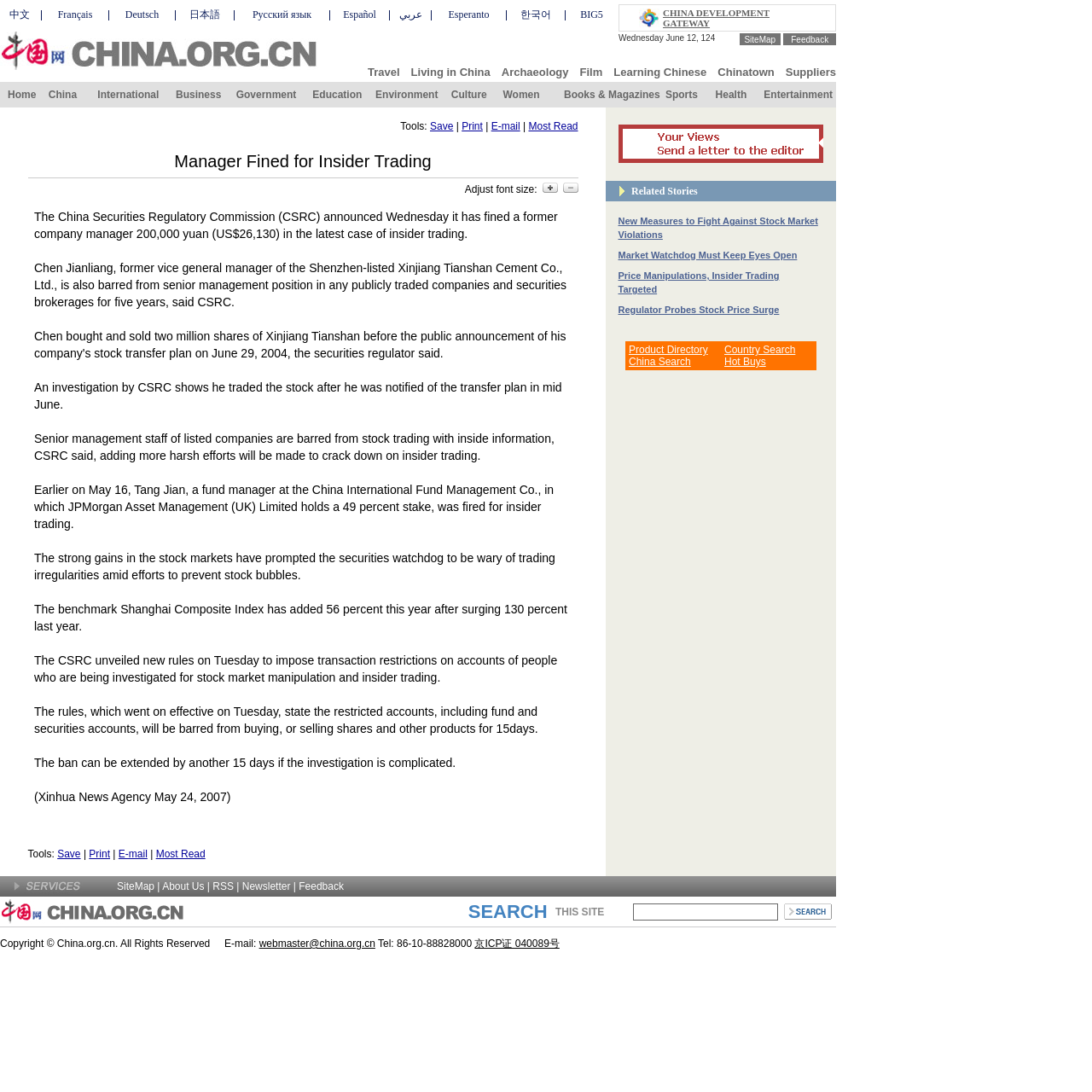Could you highlight the region that needs to be clicked to execute the instruction: "Select 'Español' language"?

[0.314, 0.008, 0.344, 0.019]